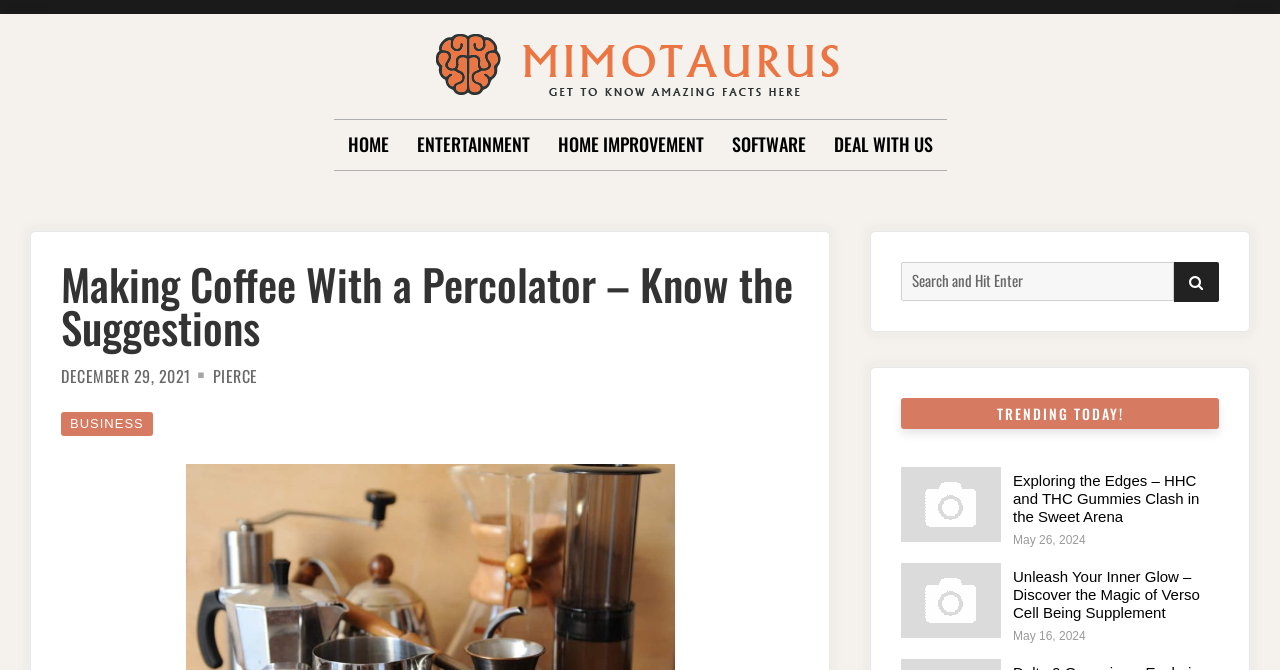Describe in detail what you see on the webpage.

This webpage is about a blog that shares various articles and information. At the top, there is a header section with a logo and a navigation menu that includes links to different categories such as "HOME", "ENTERTAINMENT", "HOME IMPROVEMENT", "SOFTWARE", and "DEAL WITH US". 

Below the navigation menu, there is a main heading that reads "Making Coffee With a Percolator – Know the Suggestions". This heading is followed by a link to the date "DECEMBER 29, 2021", and another link to the author "PIERCE". There is also a link to the category "BUSINESS" on the same line.

On the right side of the page, there is a search bar with a label "Search for:" and a search button with a magnifying glass icon. 

Below the search bar, there is a heading that reads "TRENDING TODAY!". This section features three articles with headings, images, and links to the articles. The first article is about "Exploring the Edges – HHC and THC Gummies Clash in the Sweet Arena", the second article is about an unspecified topic with a "No Image" image, and the third article is about "Unleash Your Inner Glow – Discover the Magic of Verso Cell Being Supplement". Each article has a link to the article and a date below the heading.